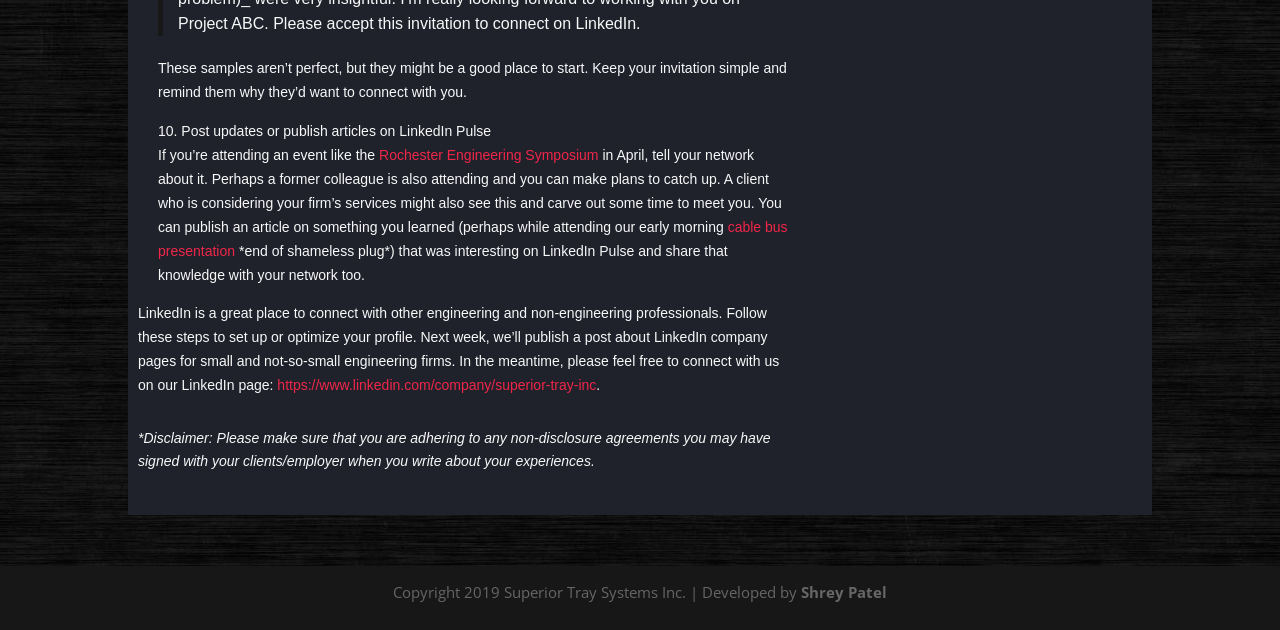Extract the bounding box coordinates of the UI element described: "cable bus presentation". Provide the coordinates in the format [left, top, right, bottom] with values ranging from 0 to 1.

[0.123, 0.348, 0.615, 0.412]